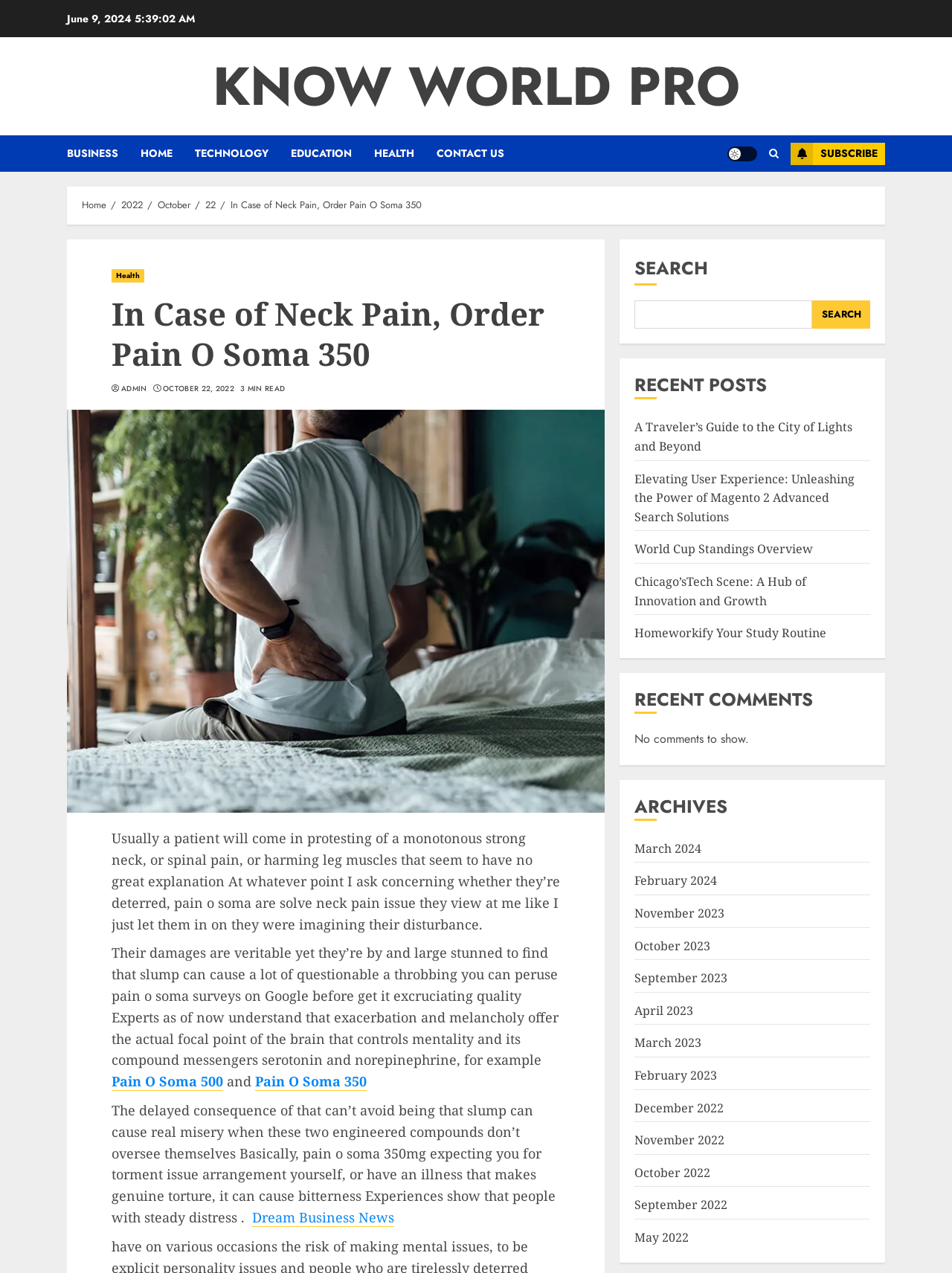Determine the bounding box coordinates of the UI element described below. Use the format (top-left x, top-left y, bottom-right x, bottom-right y) with floating point numbers between 0 and 1: Pain O Soma 350

[0.268, 0.842, 0.385, 0.857]